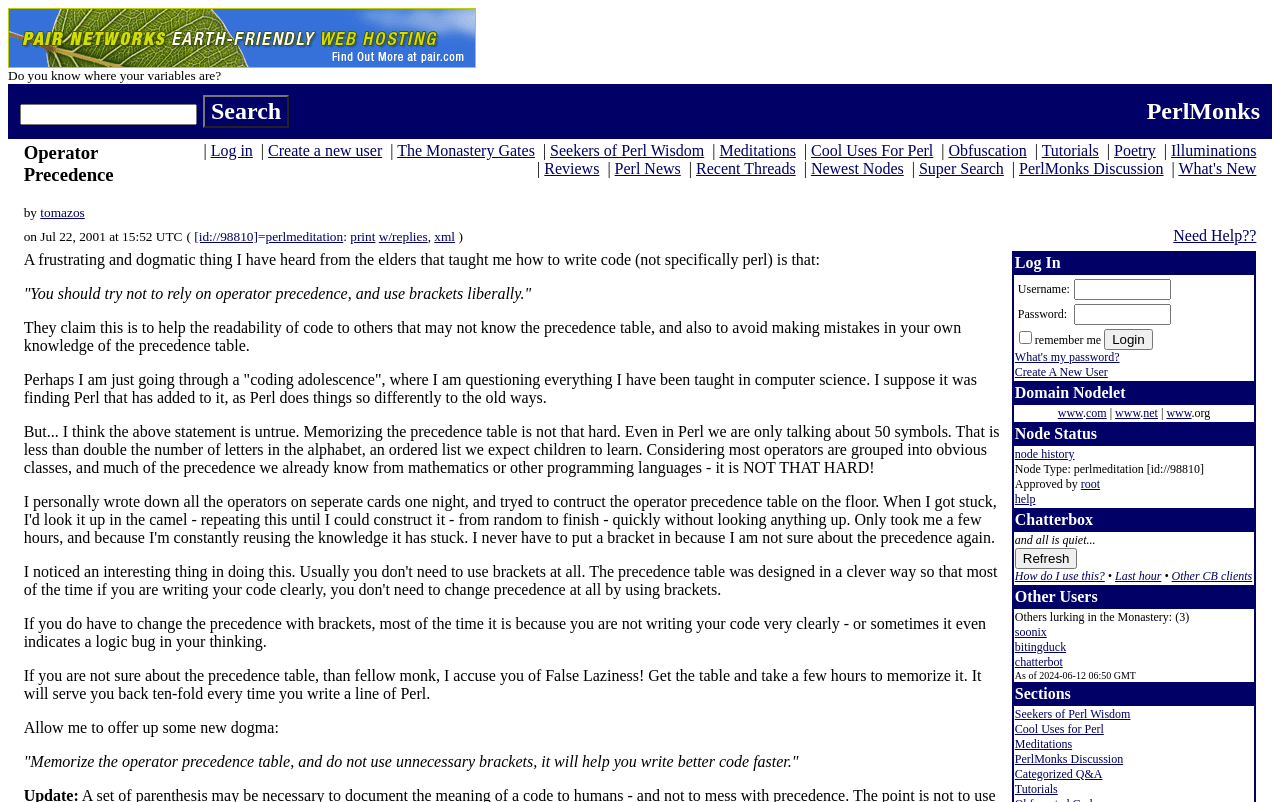Provide a thorough description of this webpage.

The webpage is about "Operator Precedence" and appears to be a part of the PerlMonks community. At the top, there is a layout table with two cells. The left cell contains a link to "Beefy Boxes and Bandwidth Generously Provided by pair Networks" with an accompanying image. The right cell is empty.

Below this table, there is a search bar with a text box and a "Search" button. To the right of the search bar, there is a link to "PerlMonks".

The main content of the page is divided into two sections. The first section has a heading "Operator Precedence" by "tomazos". Below the heading, there are several links to various topics, including "Log in", "Create a new user", "The Monastery Gates", and others.

The second section appears to be a discussion or comment area. It has a table with two cells. The left cell contains a link to a perlmeditation with a timestamp and some related links. The right cell has a link to "Need Help??" which expands to a login form with fields for username and password, as well as links to "What's my password?" and "Create A New User". Below the login form, there is a domain nodelet with links to various websites.

Overall, the webpage seems to be a discussion forum or community page related to Perl programming, with various links and resources available to users.